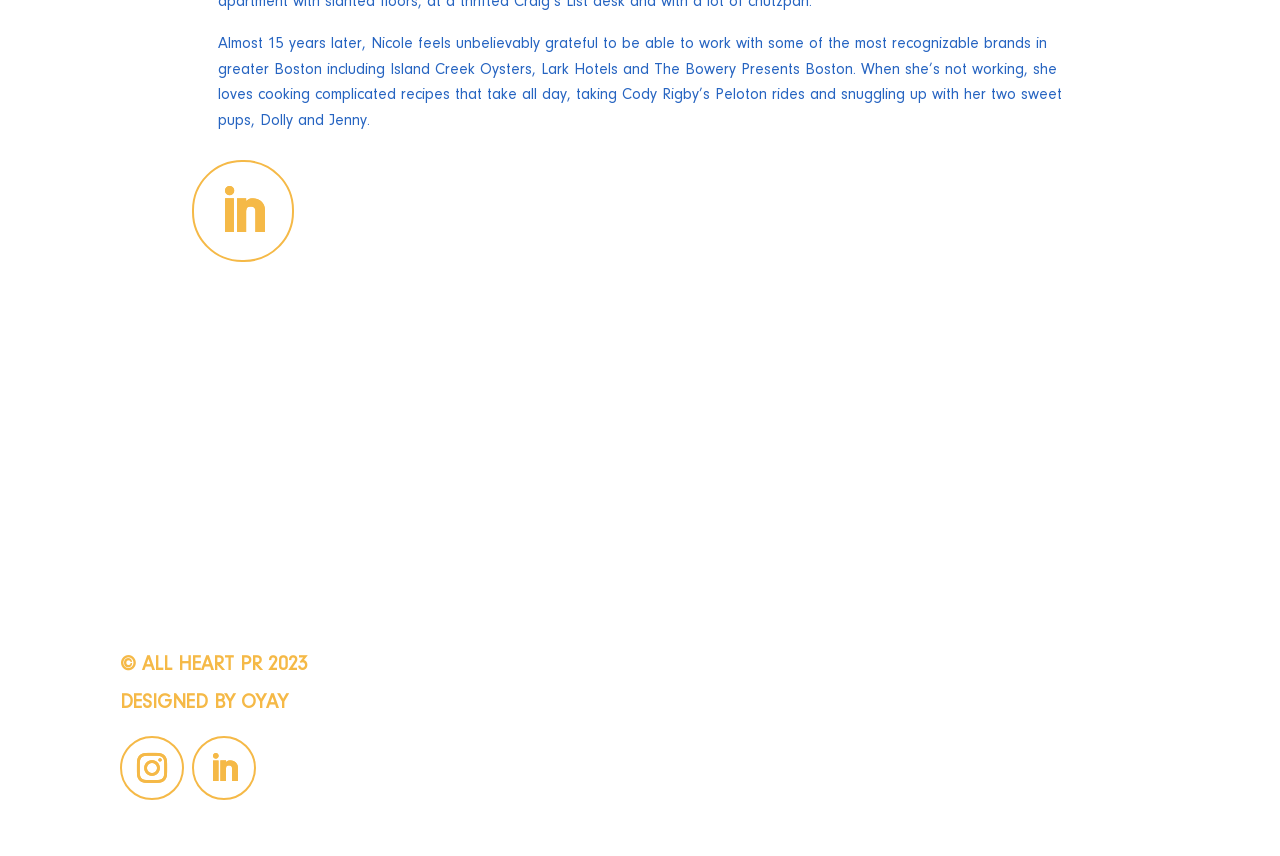What is the name of the company that designed the website?
Please respond to the question with as much detail as possible.

The StaticText element at the bottom of the page reads 'DESIGNED BY OYAY', indicating that OYAY is the company responsible for designing the website.